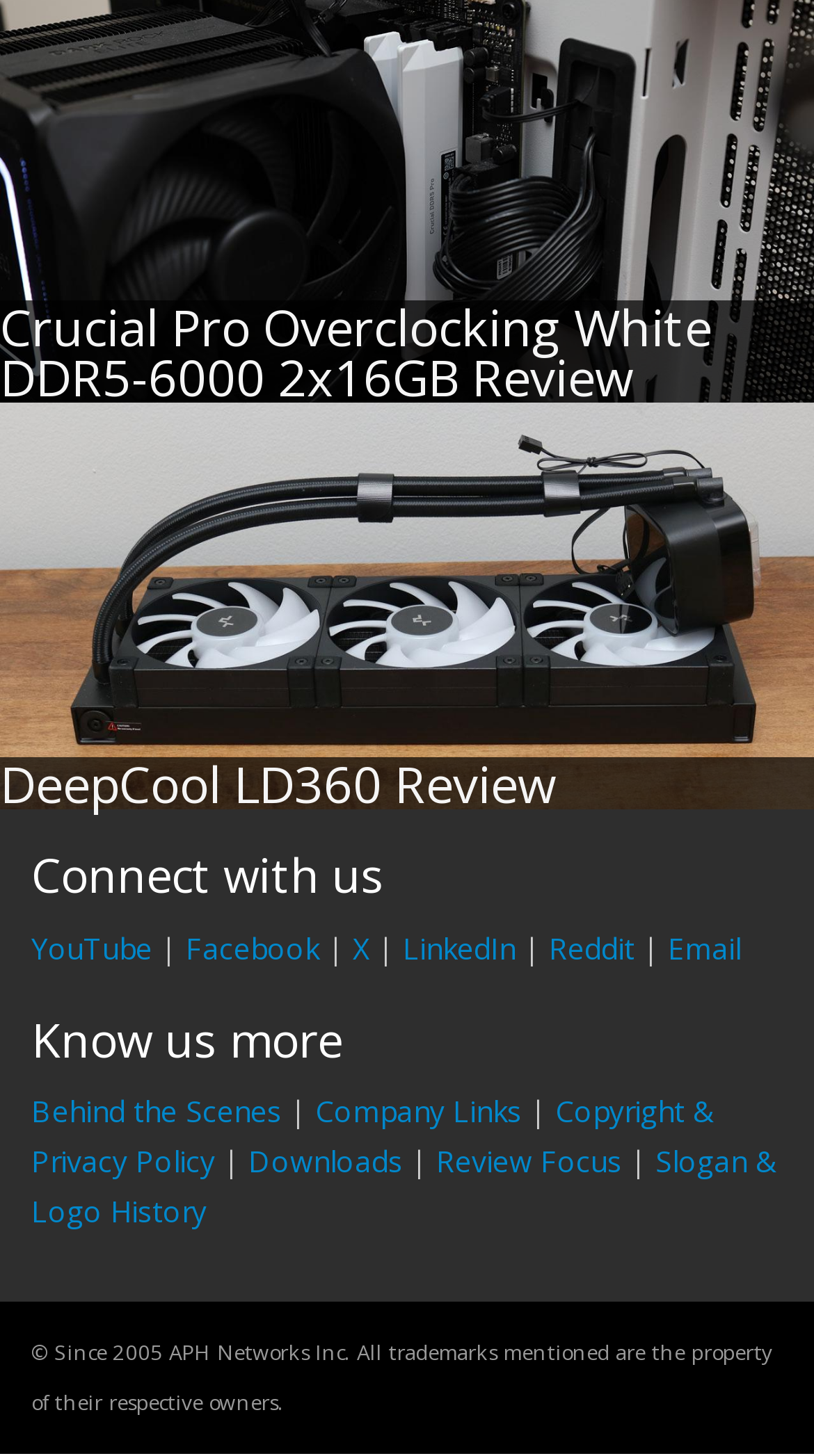What is the name of the company that made the DeepCool LD360?
Refer to the image and give a detailed answer to the query.

The answer can be found in the link 'DeepCool LD360 Review', which suggests that DeepCool is the company that made the LD360.